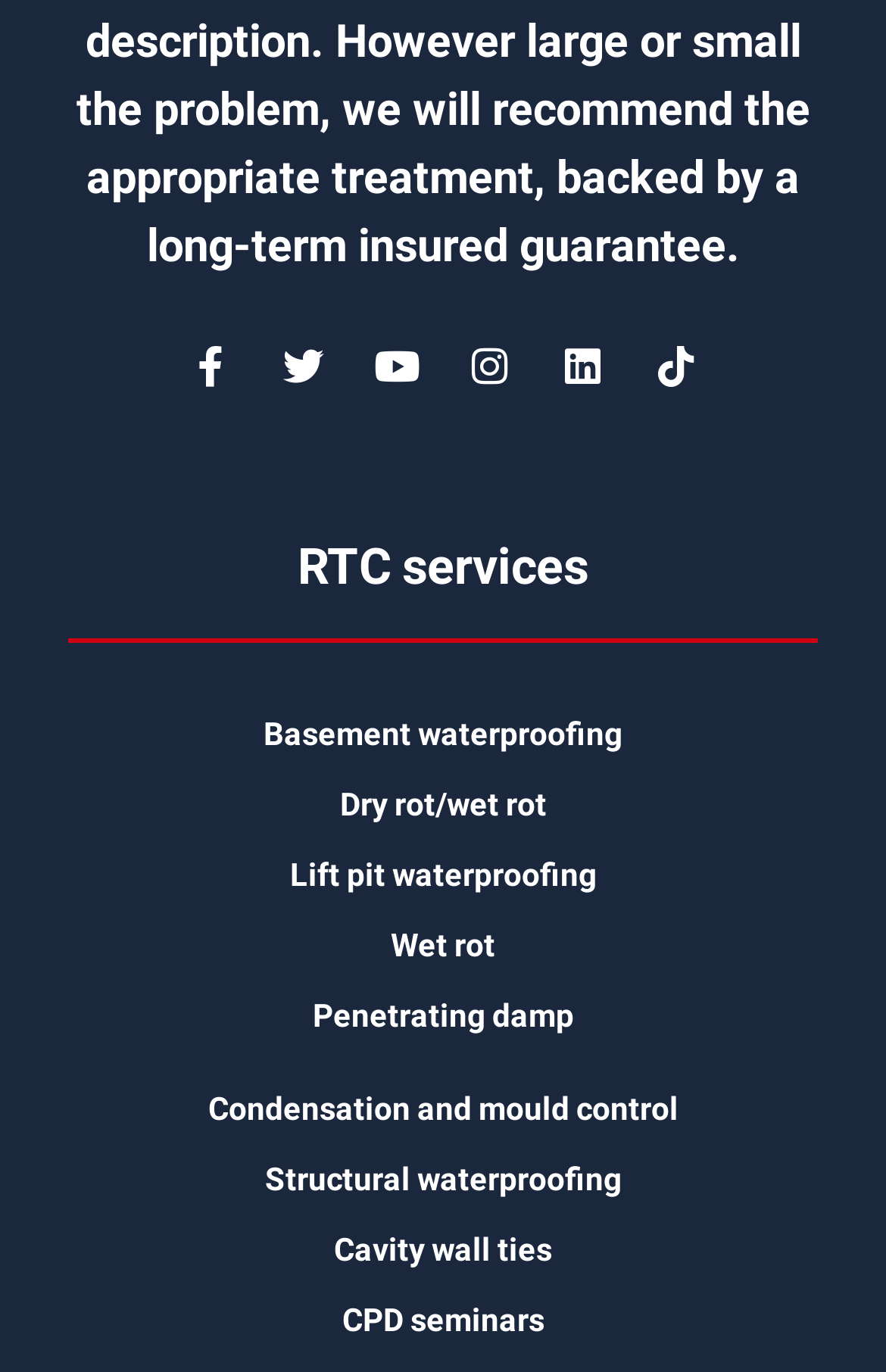Given the webpage screenshot, identify the bounding box of the UI element that matches this description: "Fishing Report".

None